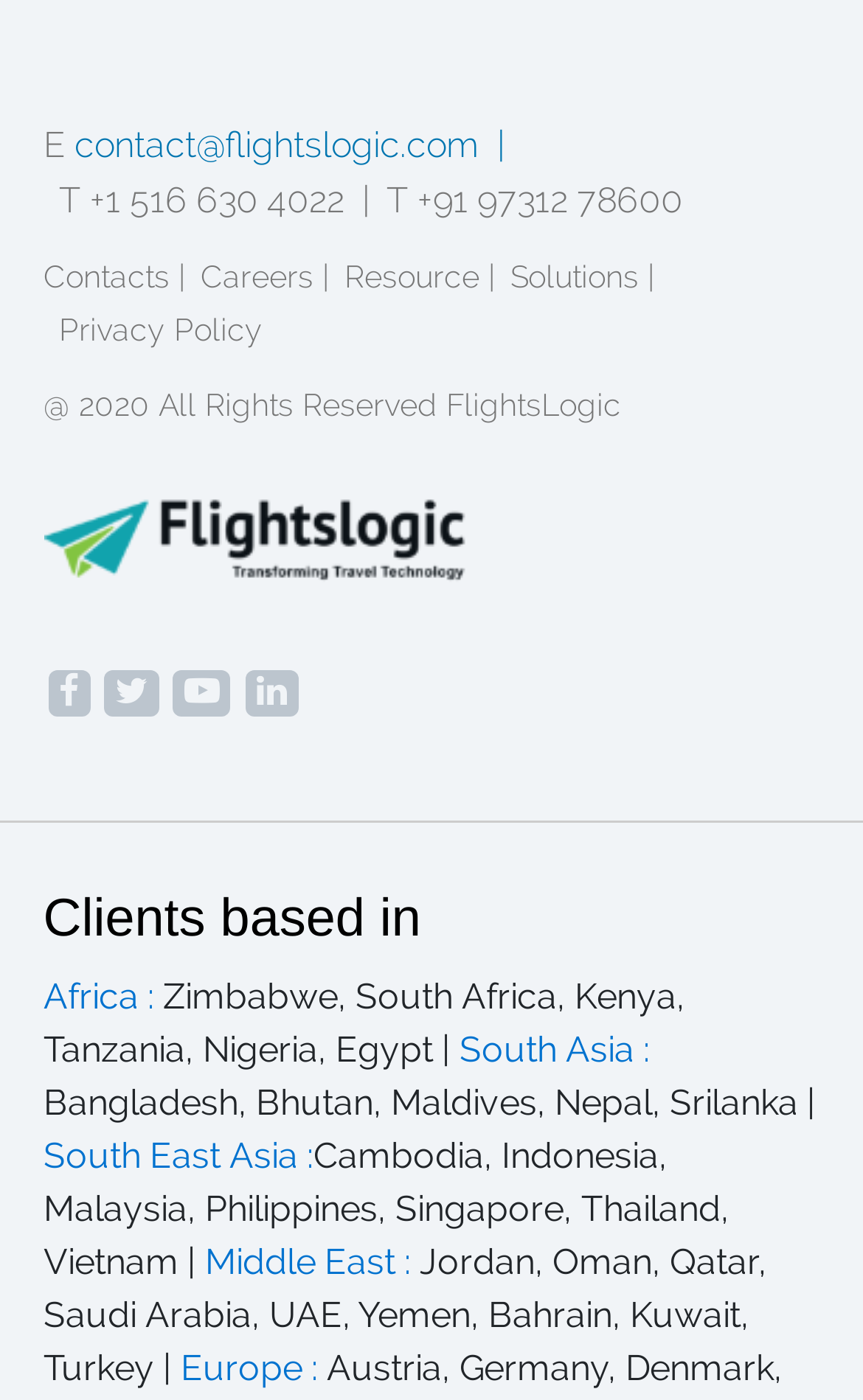Could you specify the bounding box coordinates for the clickable section to complete the following instruction: "Follow us on Facebook"?

[0.055, 0.479, 0.104, 0.513]